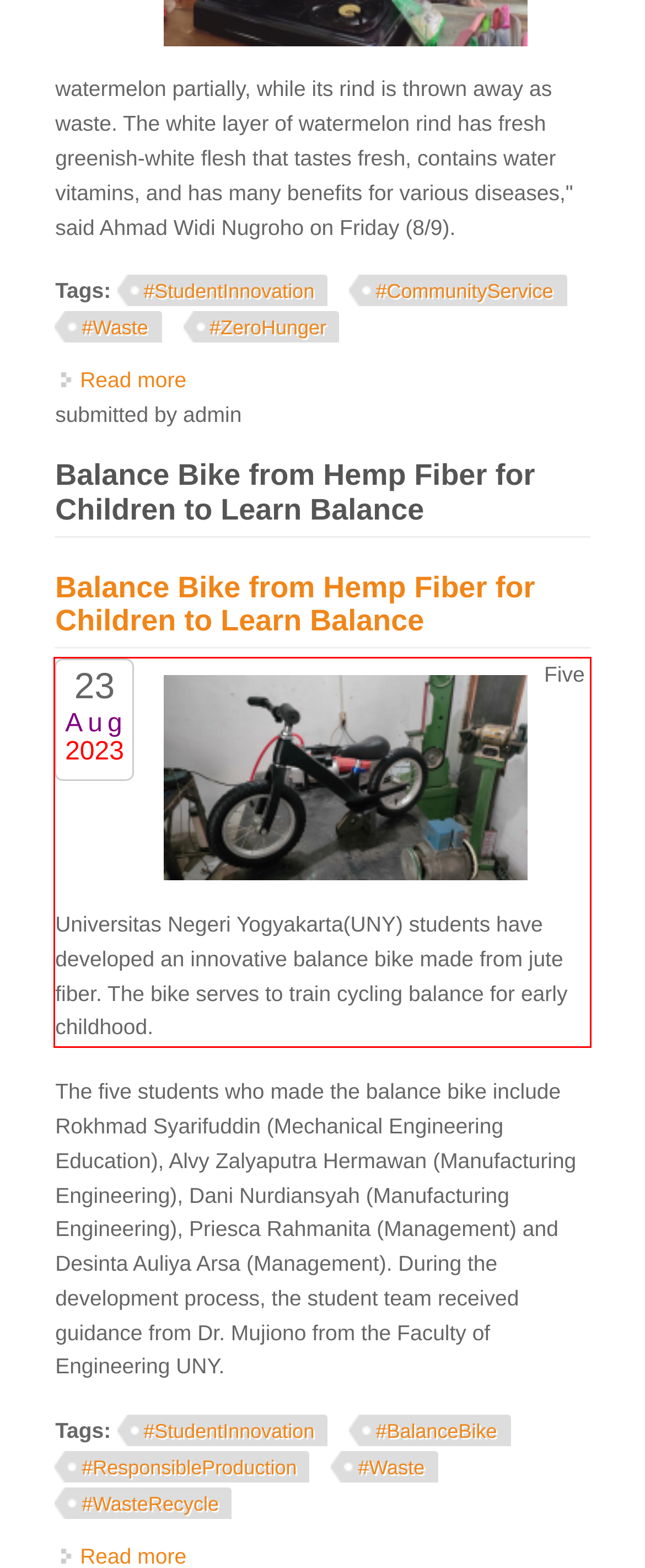Please look at the webpage screenshot and extract the text enclosed by the red bounding box.

Five Universitas Negeri Yogyakarta(UNY) students have developed an innovative balance bike made from jute fiber. The bike serves to train cycling balance for early childhood.